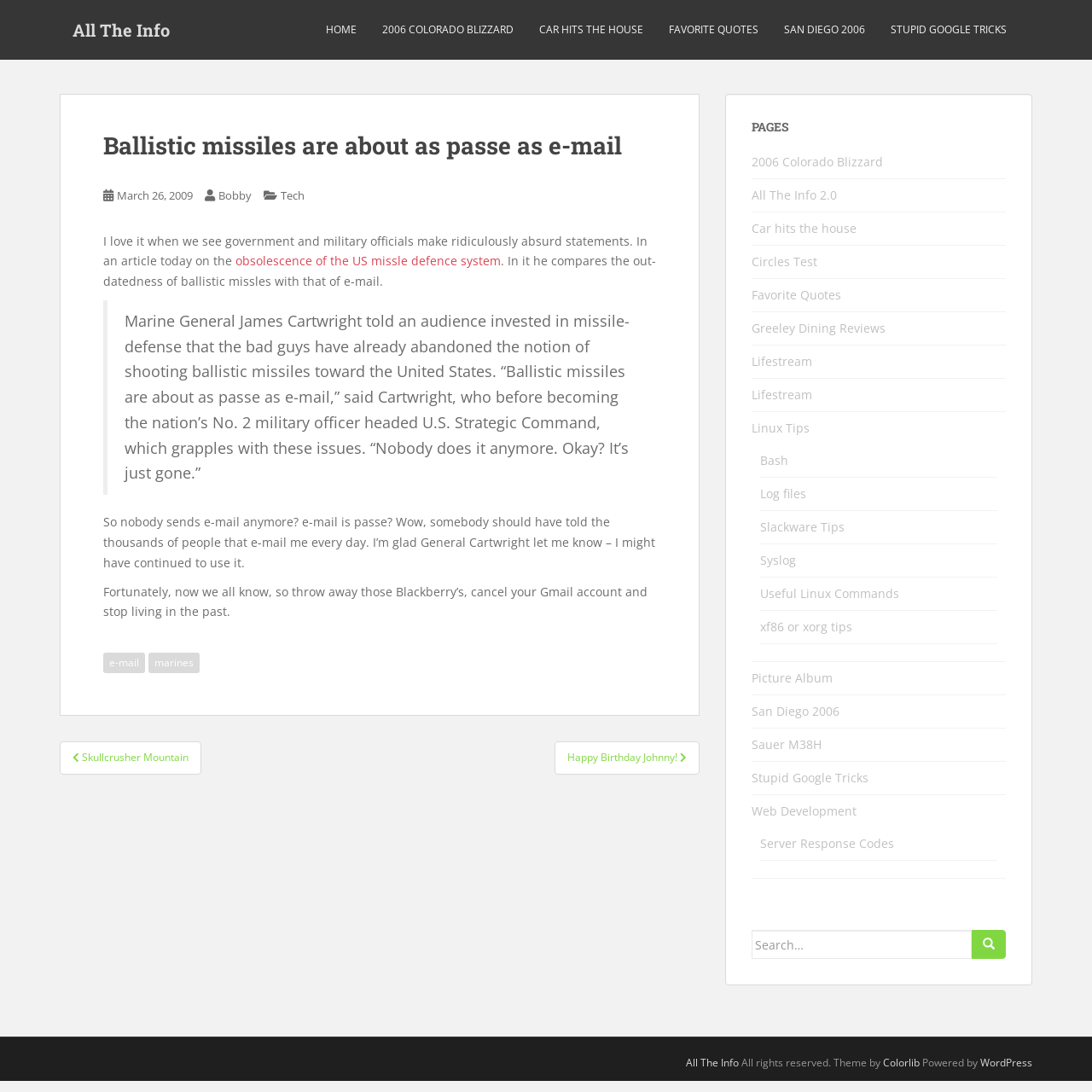Given the element description Car hits the house, predict the bounding box coordinates for the UI element in the webpage screenshot. The format should be (top-left x, top-left y, bottom-right x, bottom-right y), and the values should be between 0 and 1.

[0.688, 0.202, 0.784, 0.217]